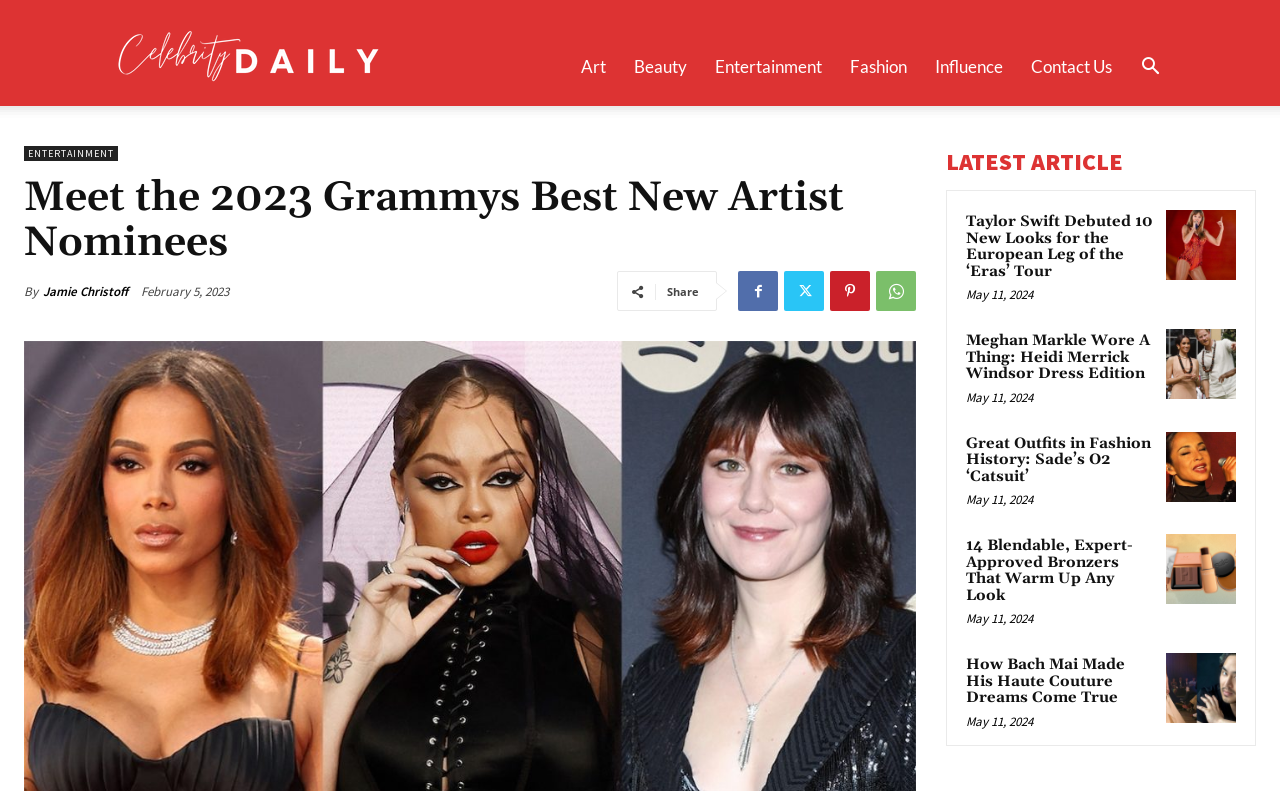Using the description "Jamie Christoff", predict the bounding box of the relevant HTML element.

[0.034, 0.356, 0.1, 0.381]